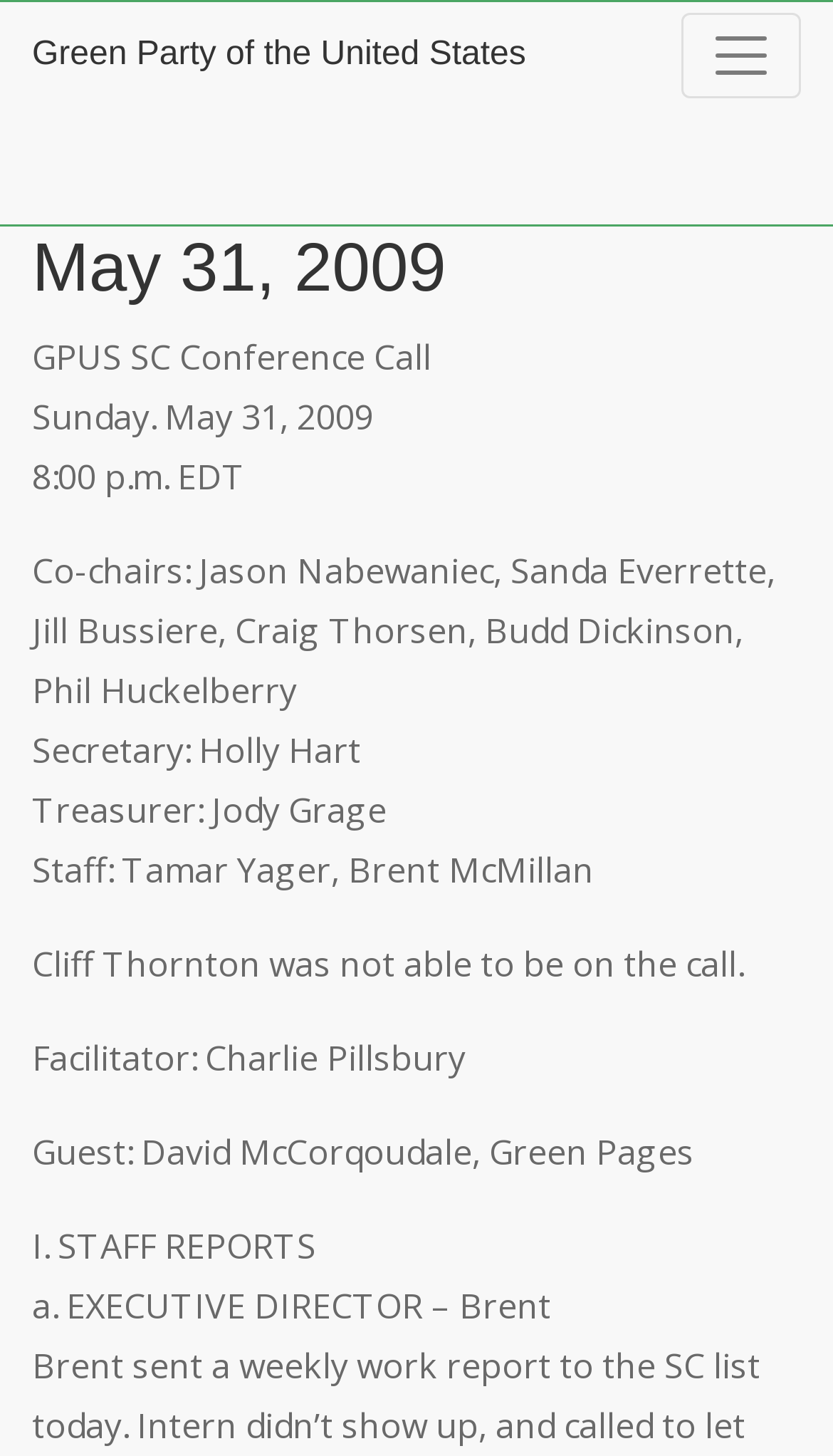Determine the primary headline of the webpage.

May 31, 2009